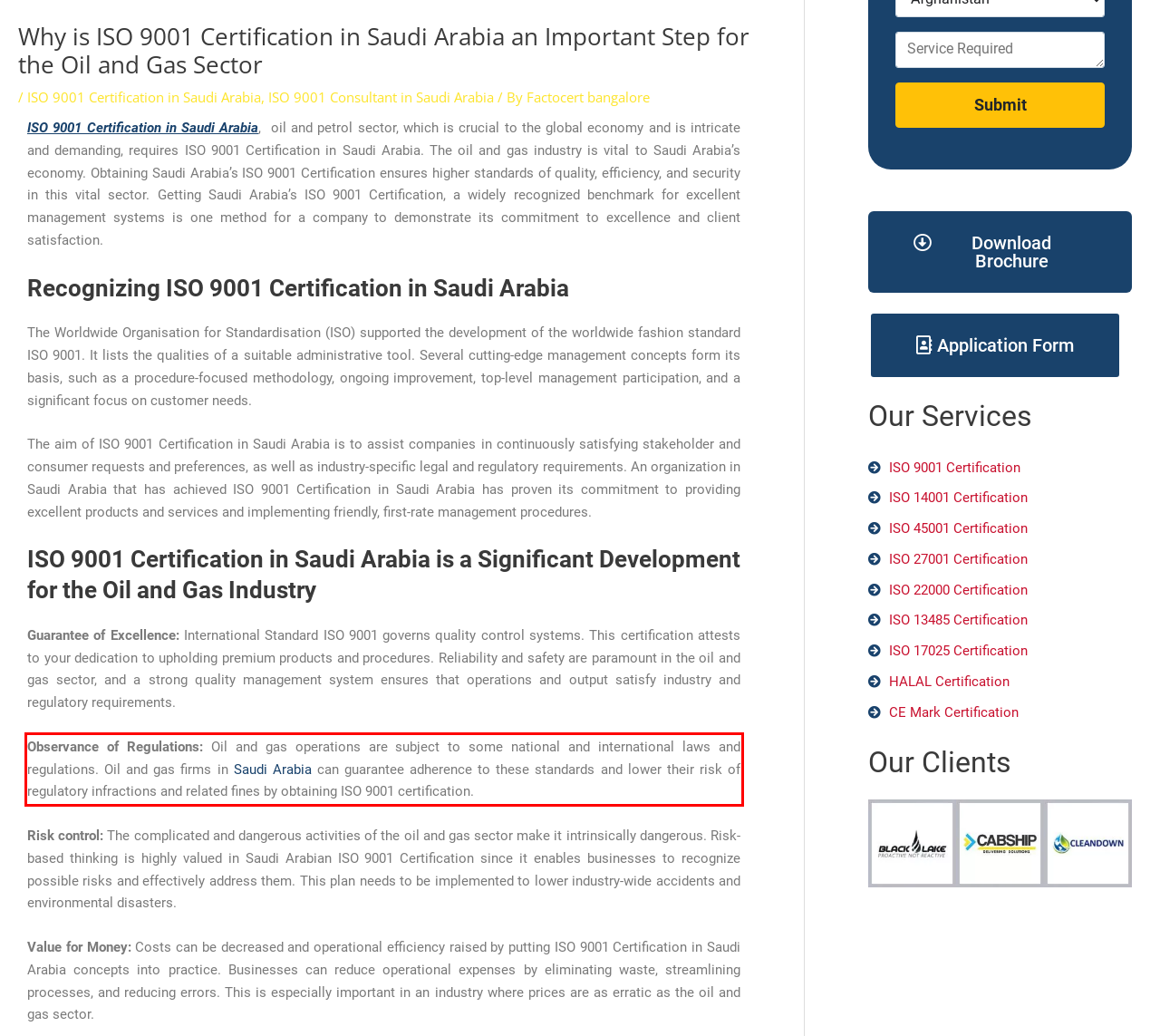Please extract the text content within the red bounding box on the webpage screenshot using OCR.

Observance of Regulations: Oil and gas operations are subject to some national and international laws and regulations. Oil and gas firms in Saudi Arabia can guarantee adherence to these standards and lower their risk of regulatory infractions and related fines by obtaining ISO 9001 certification.